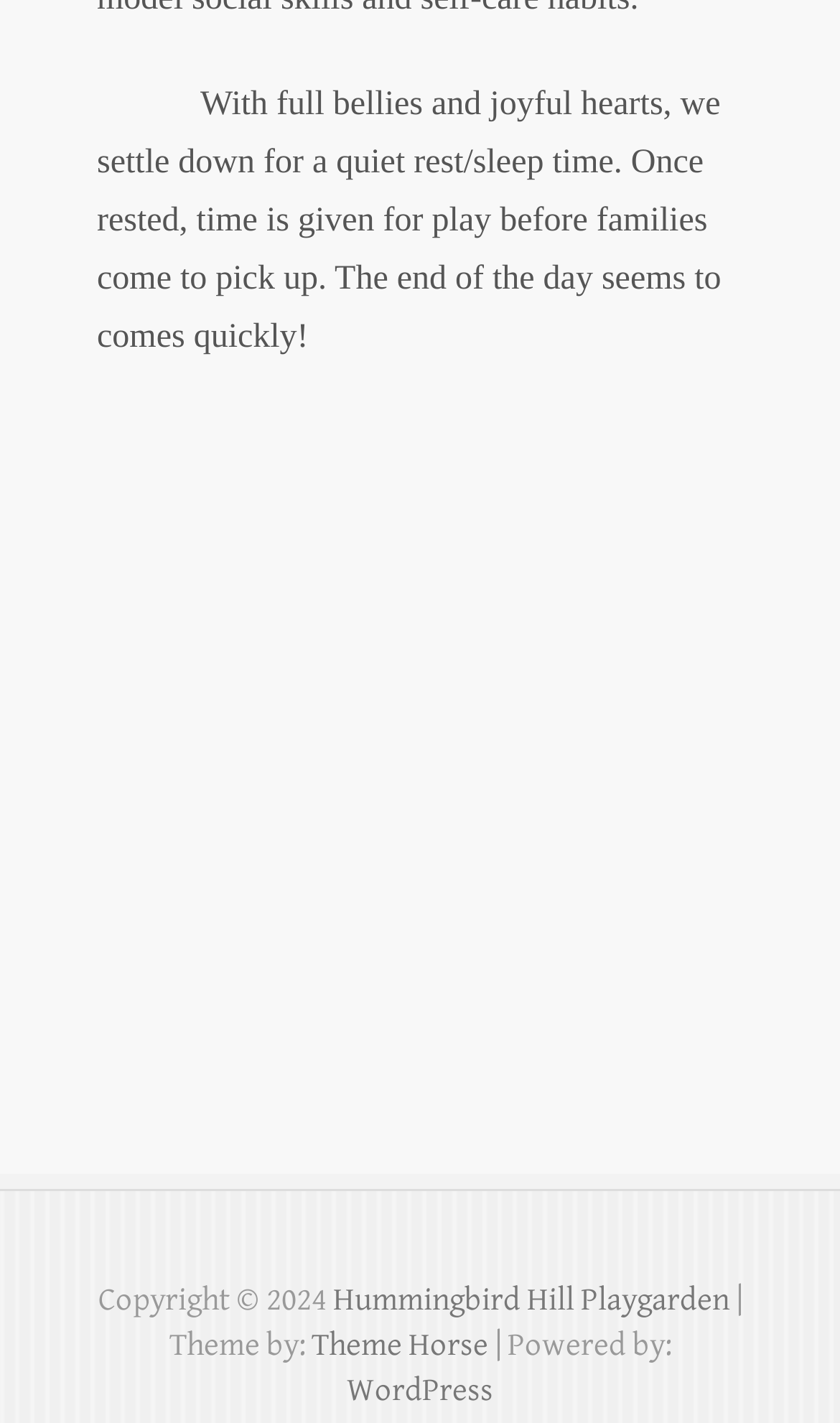Locate the bounding box of the UI element described by: "Hummingbird Hill Playgarden" in the given webpage screenshot.

[0.396, 0.901, 0.868, 0.927]